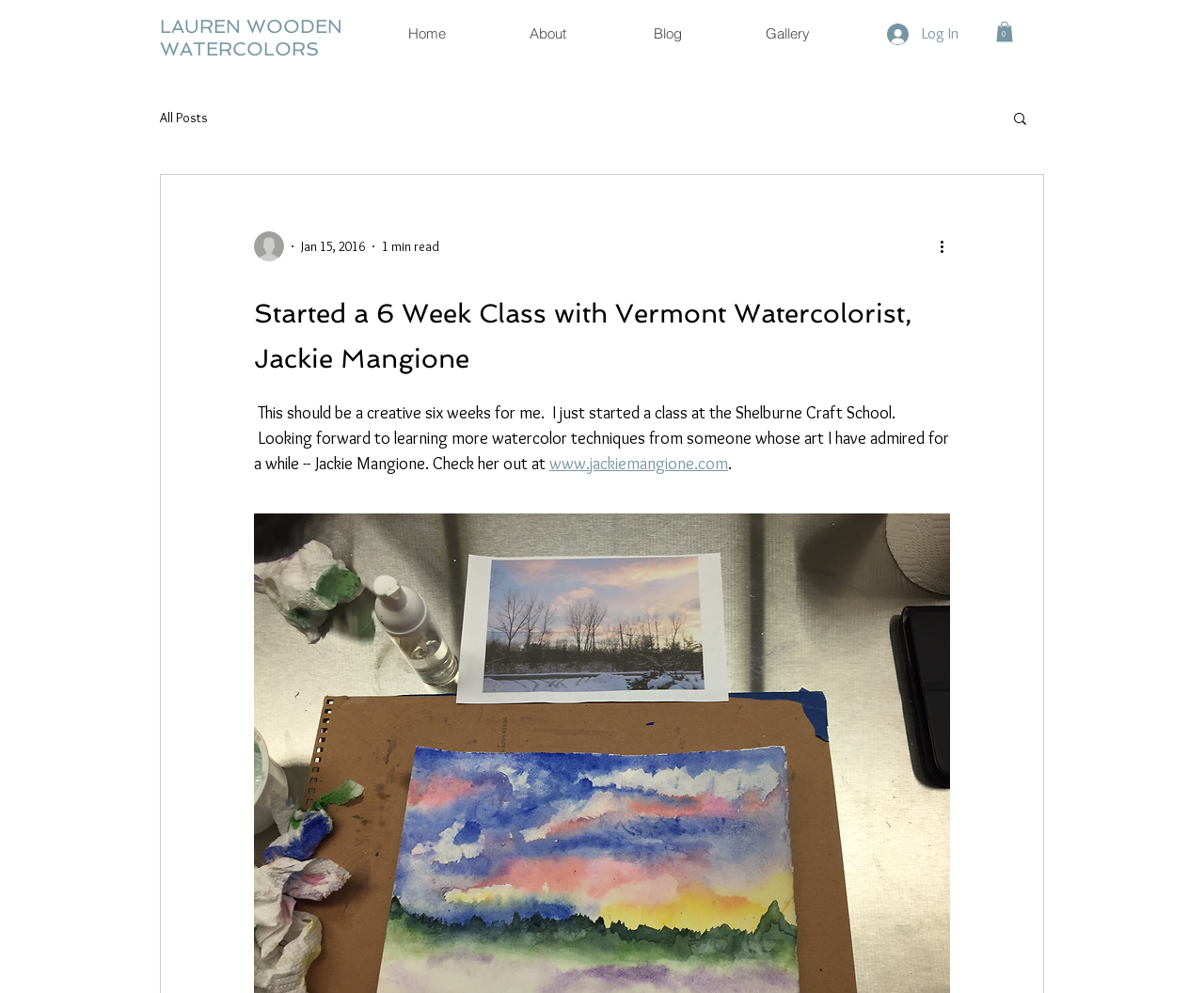Find and provide the bounding box coordinates for the UI element described here: "Log In". The coordinates should be given as four float numbers between 0 and 1: [left, top, right, bottom].

[0.726, 0.018, 0.807, 0.051]